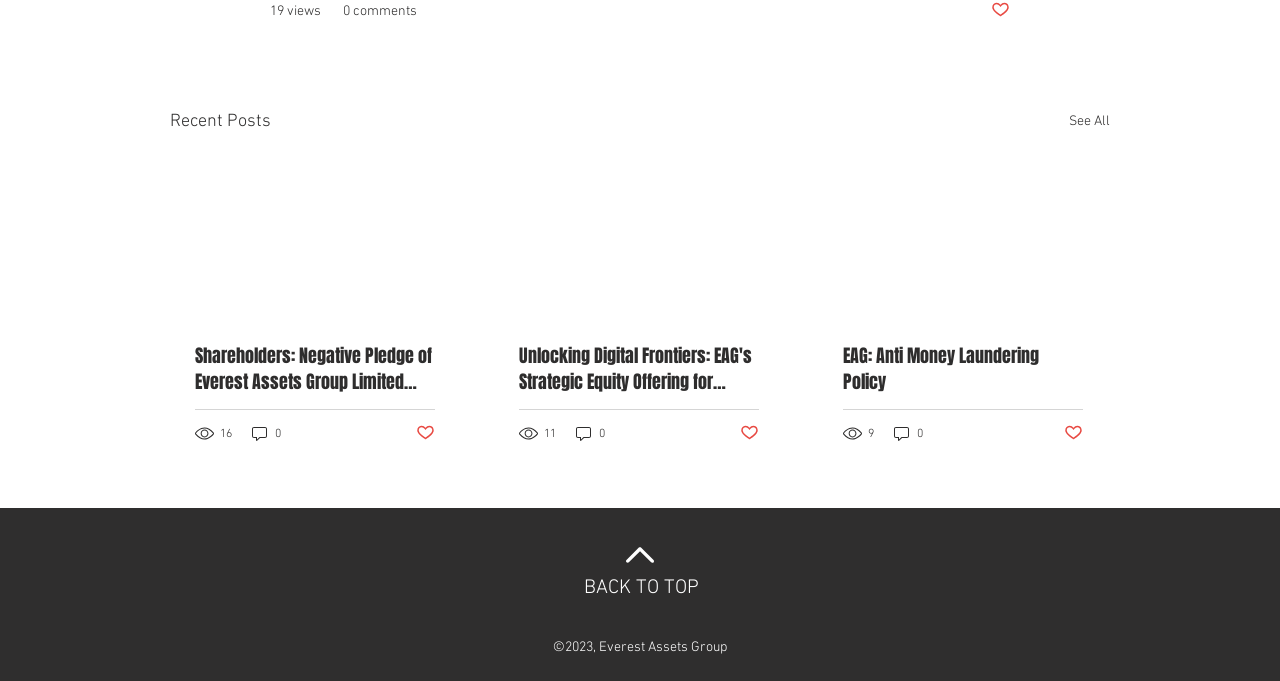Locate the bounding box of the user interface element based on this description: "BACK TO TOP".

[0.456, 0.845, 0.546, 0.881]